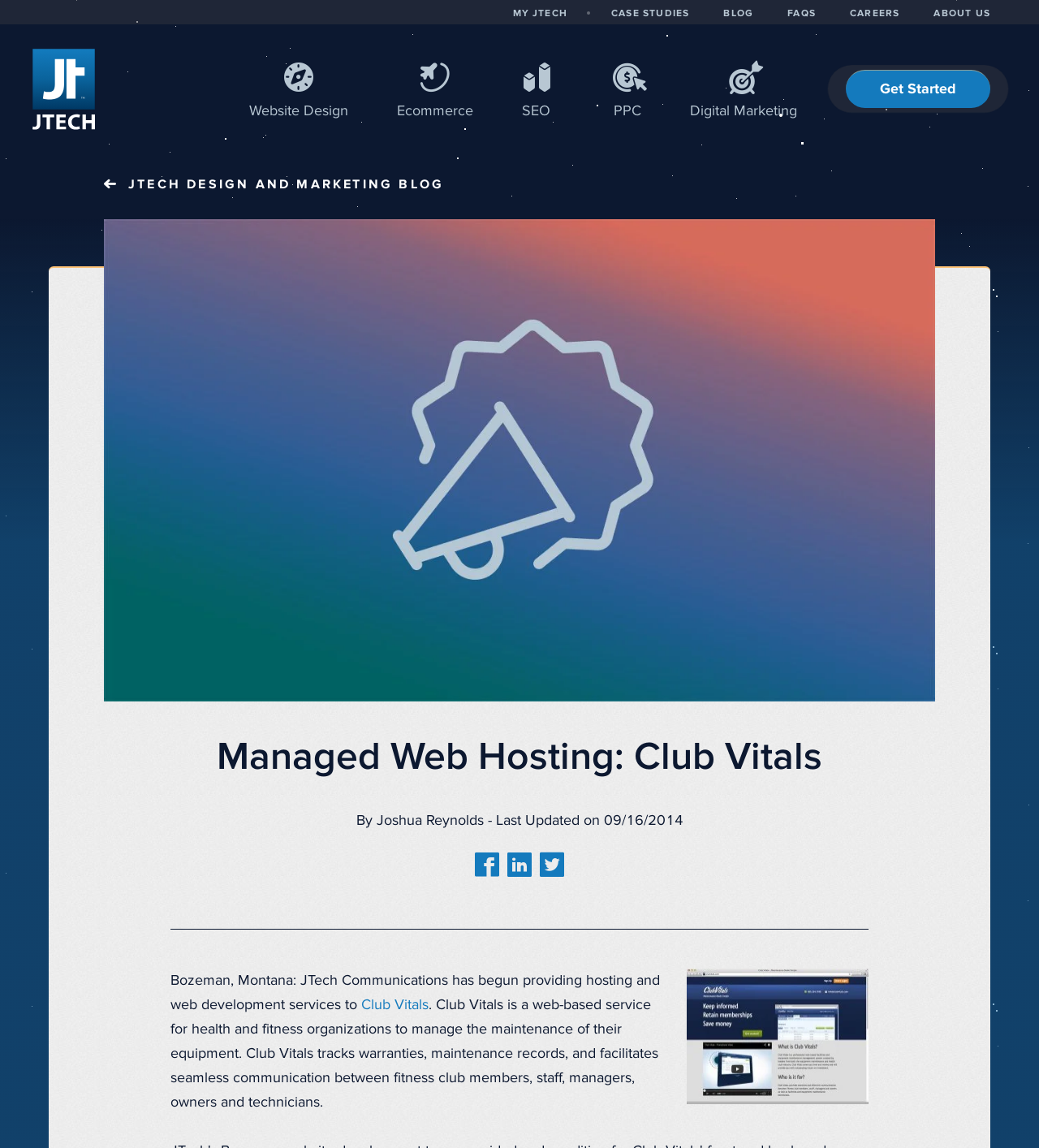From the webpage screenshot, predict the bounding box coordinates (top-left x, top-left y, bottom-right x, bottom-right y) for the UI element described here: aria-label="Black Instagram Icon"

None